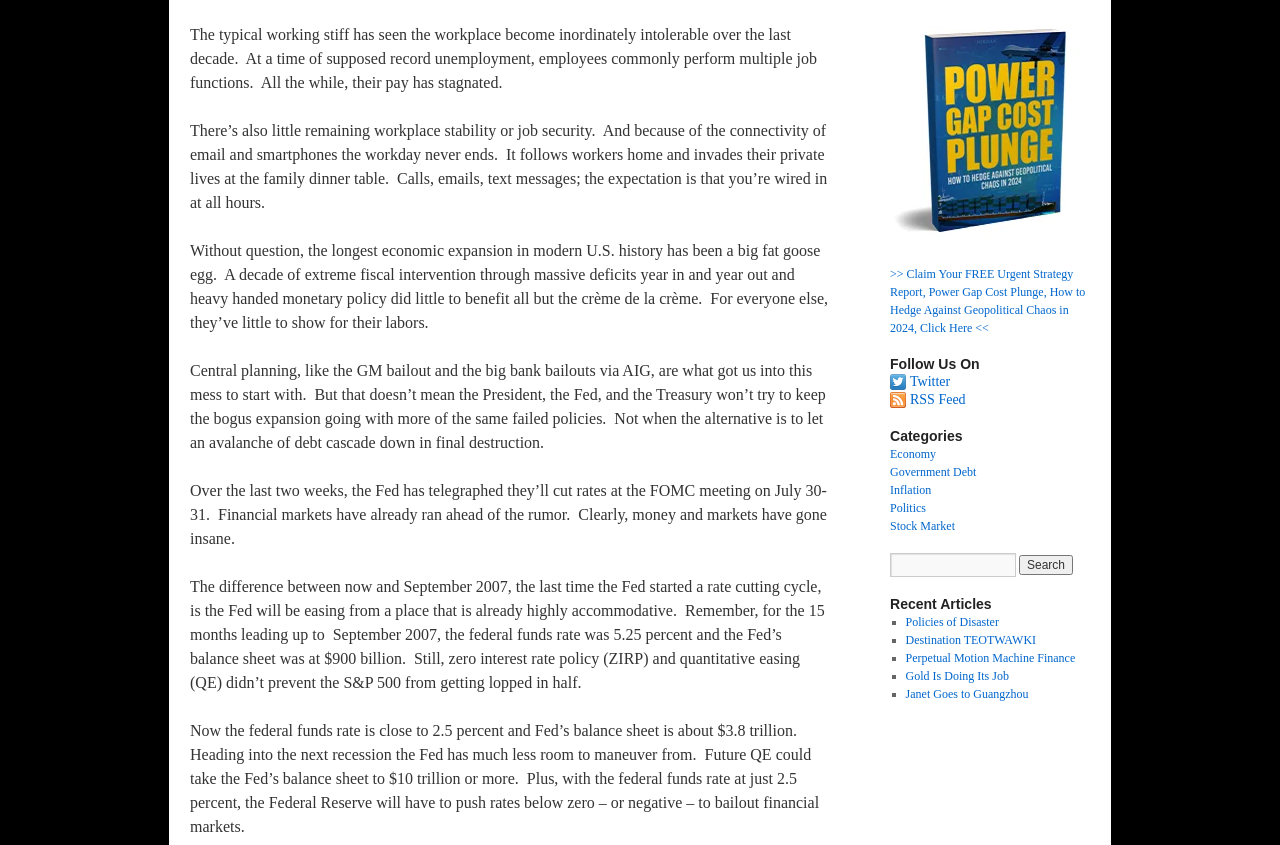What is the function of the search bar?
Please craft a detailed and exhaustive response to the question.

The search bar is a text input field that allows users to search for specific keywords or phrases on the website. The 'Search' button next to the input field suggests that users can enter their search query and retrieve relevant results from the website.